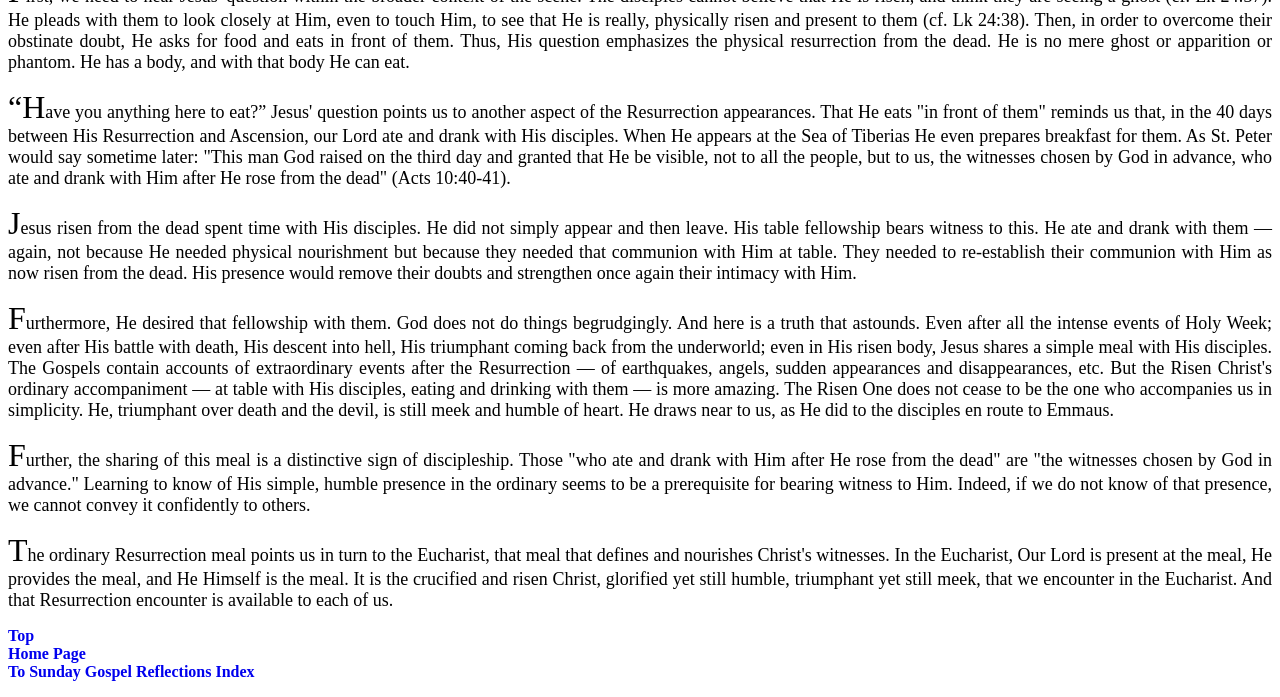Bounding box coordinates are specified in the format (top-left x, top-left y, bottom-right x, bottom-right y). All values are floating point numbers bounded between 0 and 1. Please provide the bounding box coordinate of the region this sentence describes: Top

[0.006, 0.9, 0.027, 0.924]